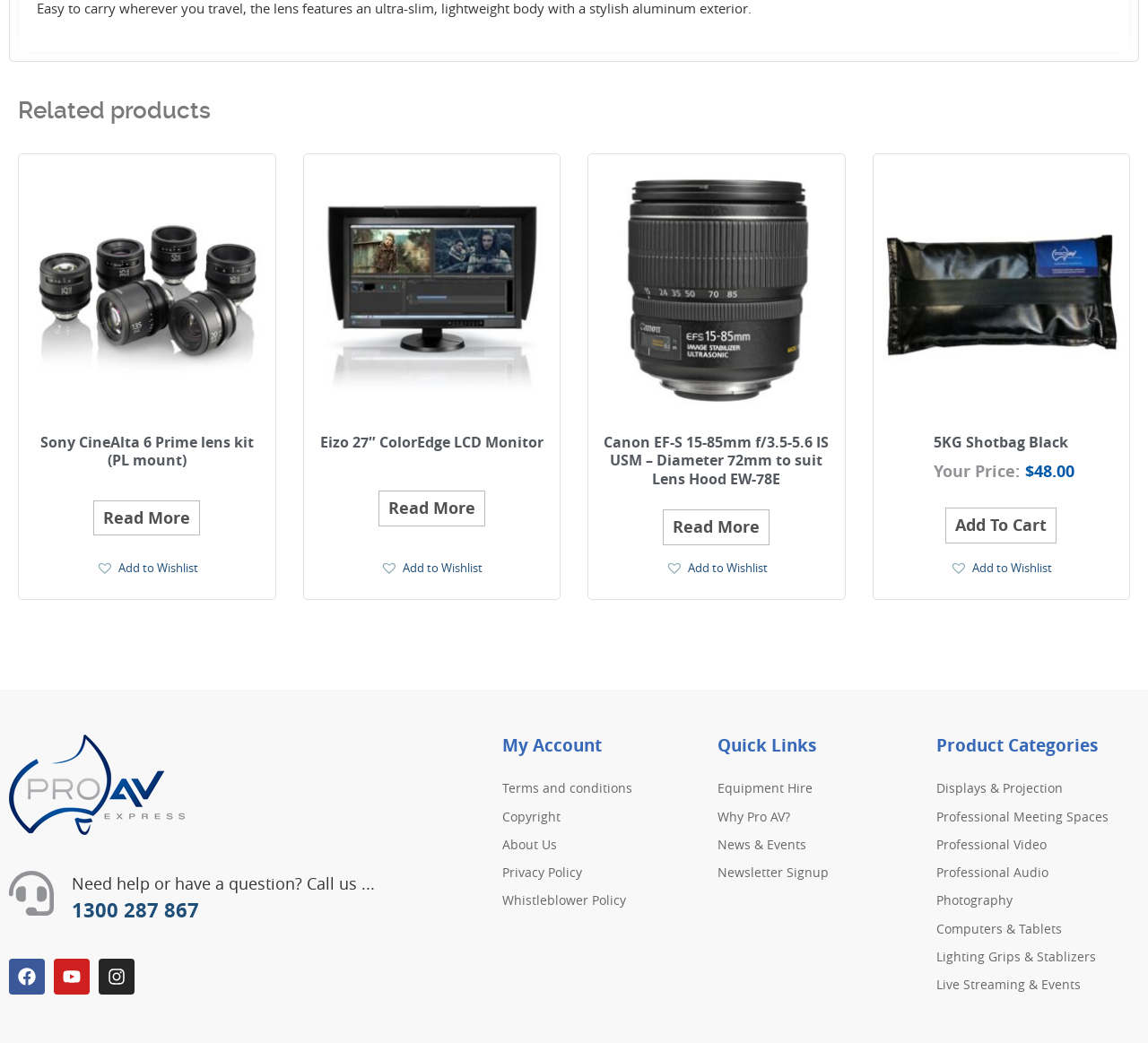Please specify the bounding box coordinates for the clickable region that will help you carry out the instruction: "Visit Pro AV Express Facebook page".

[0.008, 0.919, 0.039, 0.954]